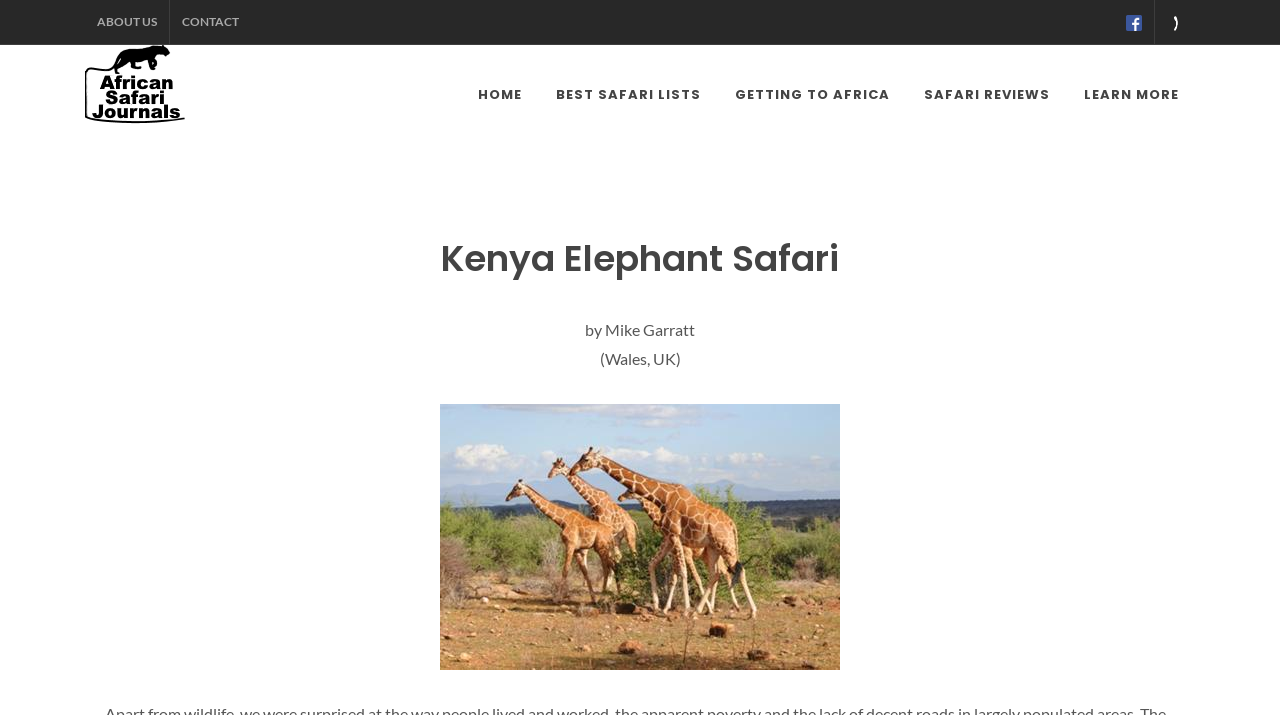What is the logo on the top left?
Examine the screenshot and reply with a single word or phrase.

African Safari Journals